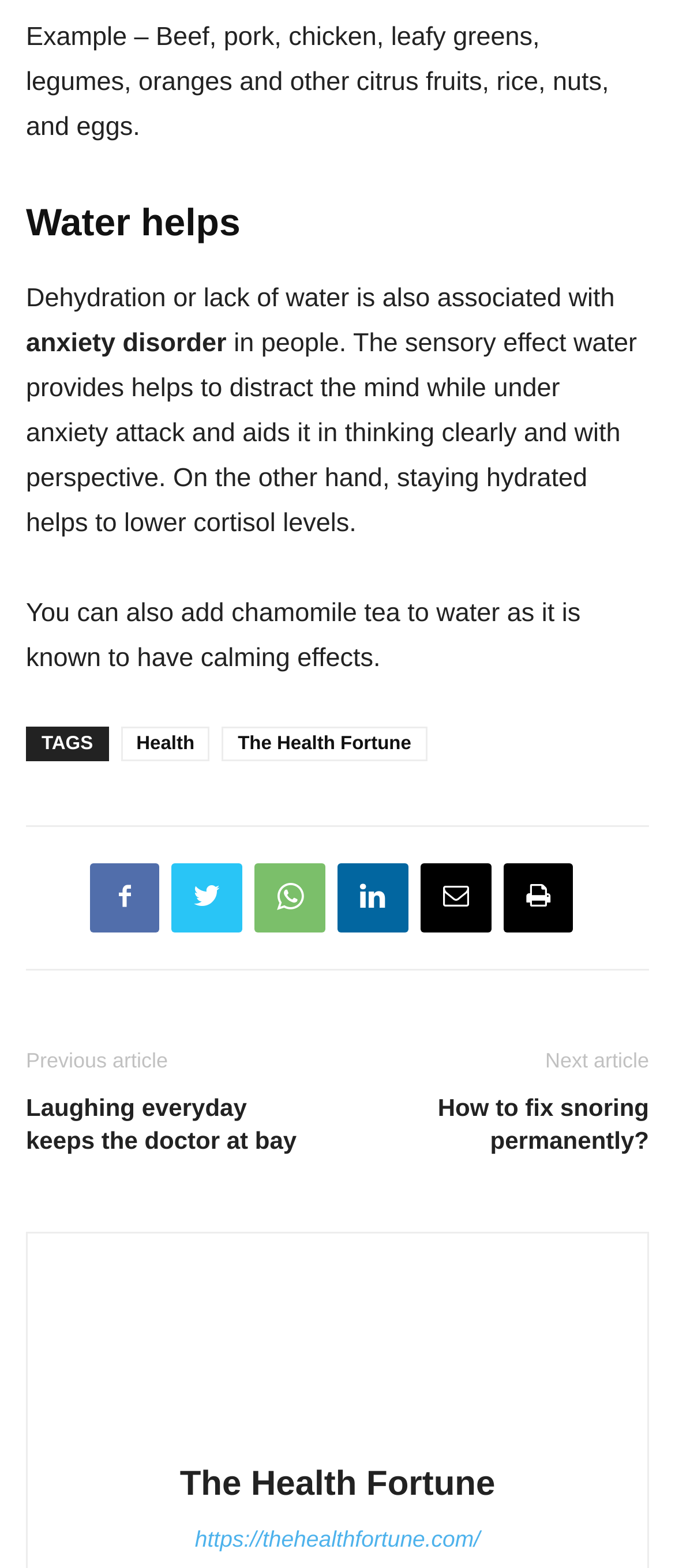Look at the image and answer the question in detail:
What can be added to water for calming effects?

The article suggests that chamomile tea can be added to water as it is known to have calming effects, as mentioned in the StaticText element with the text 'You can also add chamomile tea to water as it is known to have calming effects'.